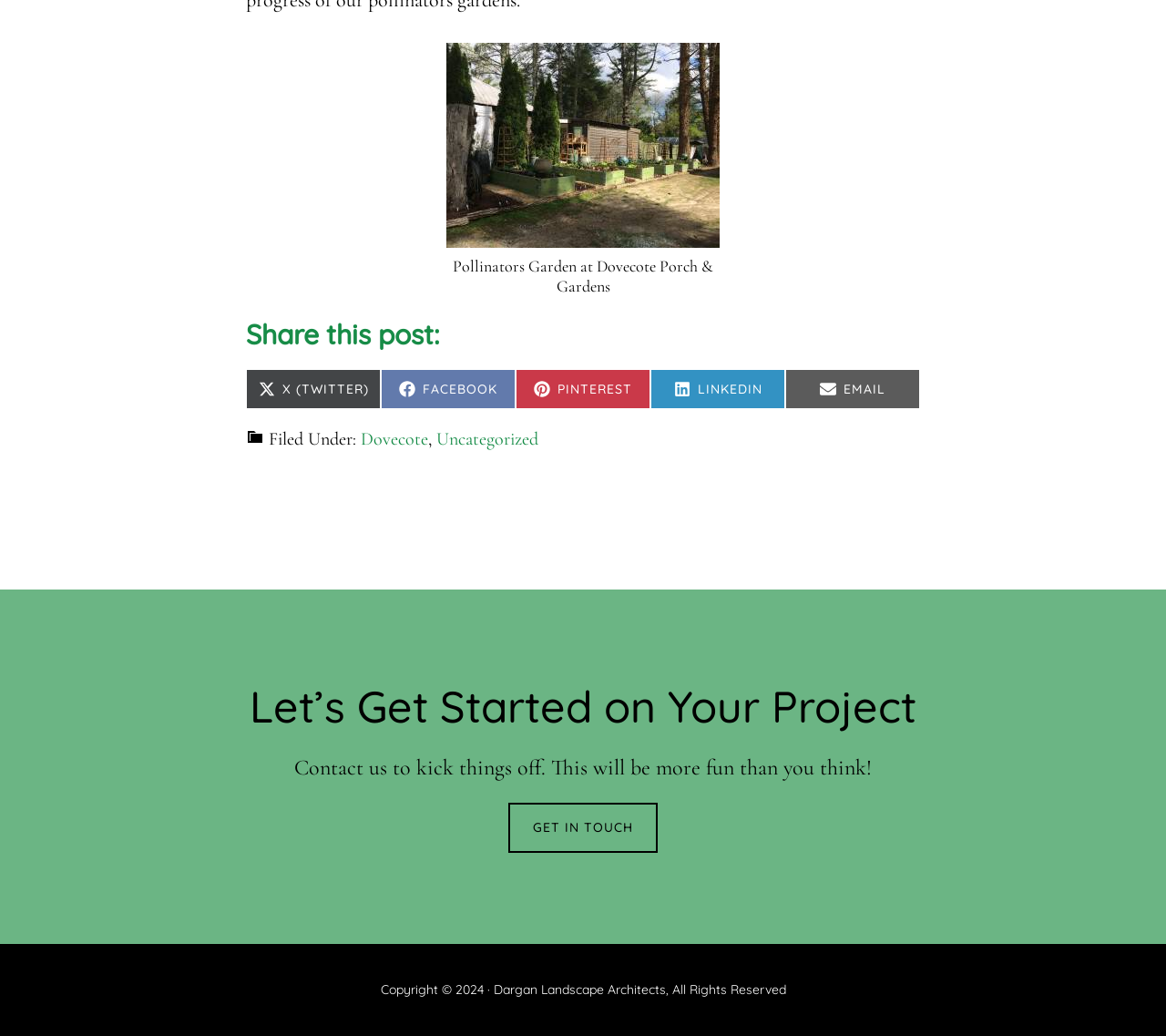Bounding box coordinates should be provided in the format (top-left x, top-left y, bottom-right x, bottom-right y) with all values between 0 and 1. Identify the bounding box for this UI element: Dovecote

[0.309, 0.414, 0.367, 0.435]